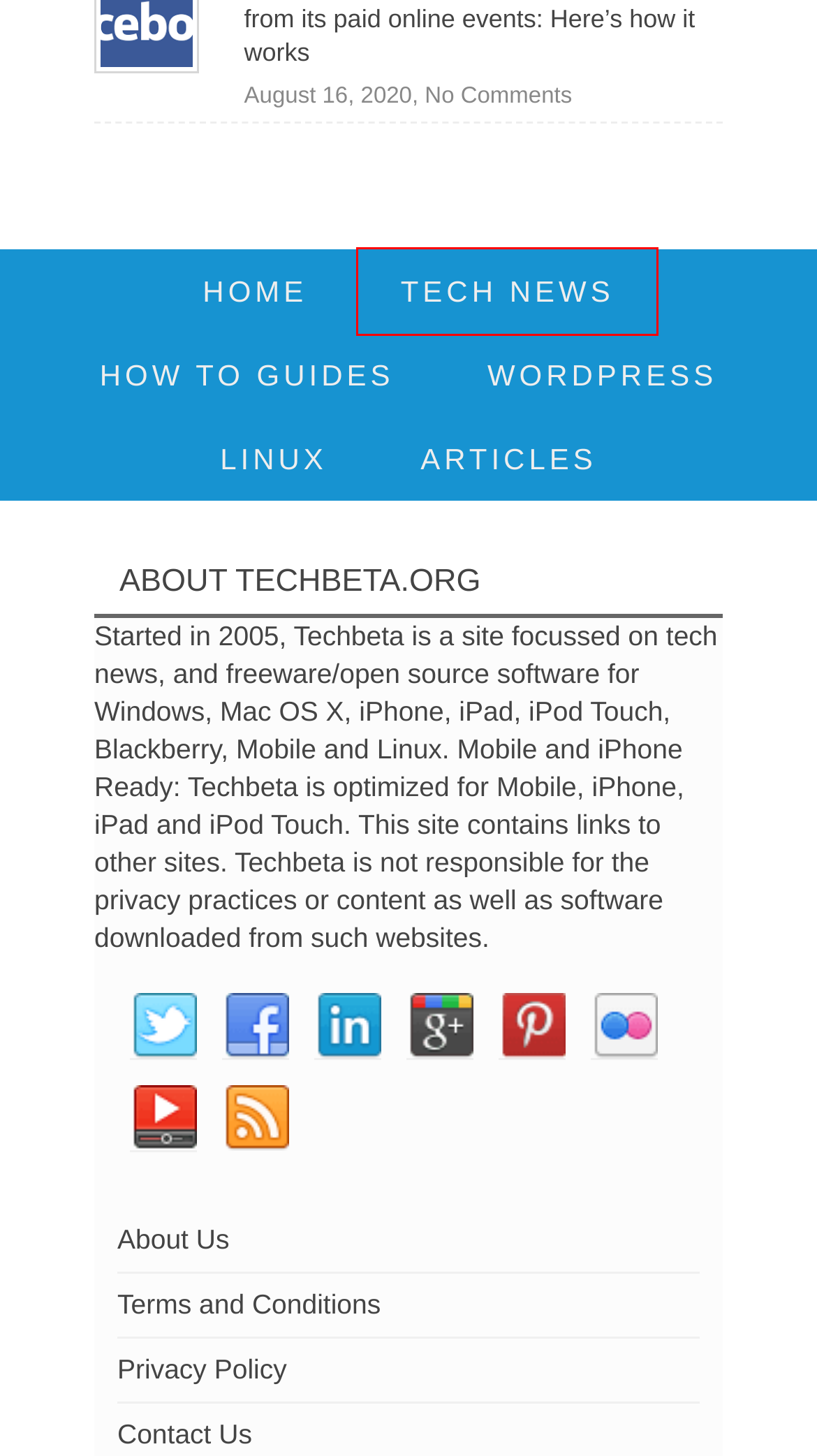You are provided a screenshot of a webpage featuring a red bounding box around a UI element. Choose the webpage description that most accurately represents the new webpage after clicking the element within the red bounding box. Here are the candidates:
A. TheLinuxClub – Best site for Linux Articles
B. Windows Mobile 6.1 unveiled at CTIA 2008 – TECHBETA
C. Facebook now lets small businesses earn from its paid online events: Here’s how it works – TECHBETA
D. Tech News – TECHBETA
E. Pirate Bay owners charged for copyright law violation – TECHBETA
F. OnlineInformation
G. How To Guides – TECHBETA
H. Wordpress – TECHBETA

D